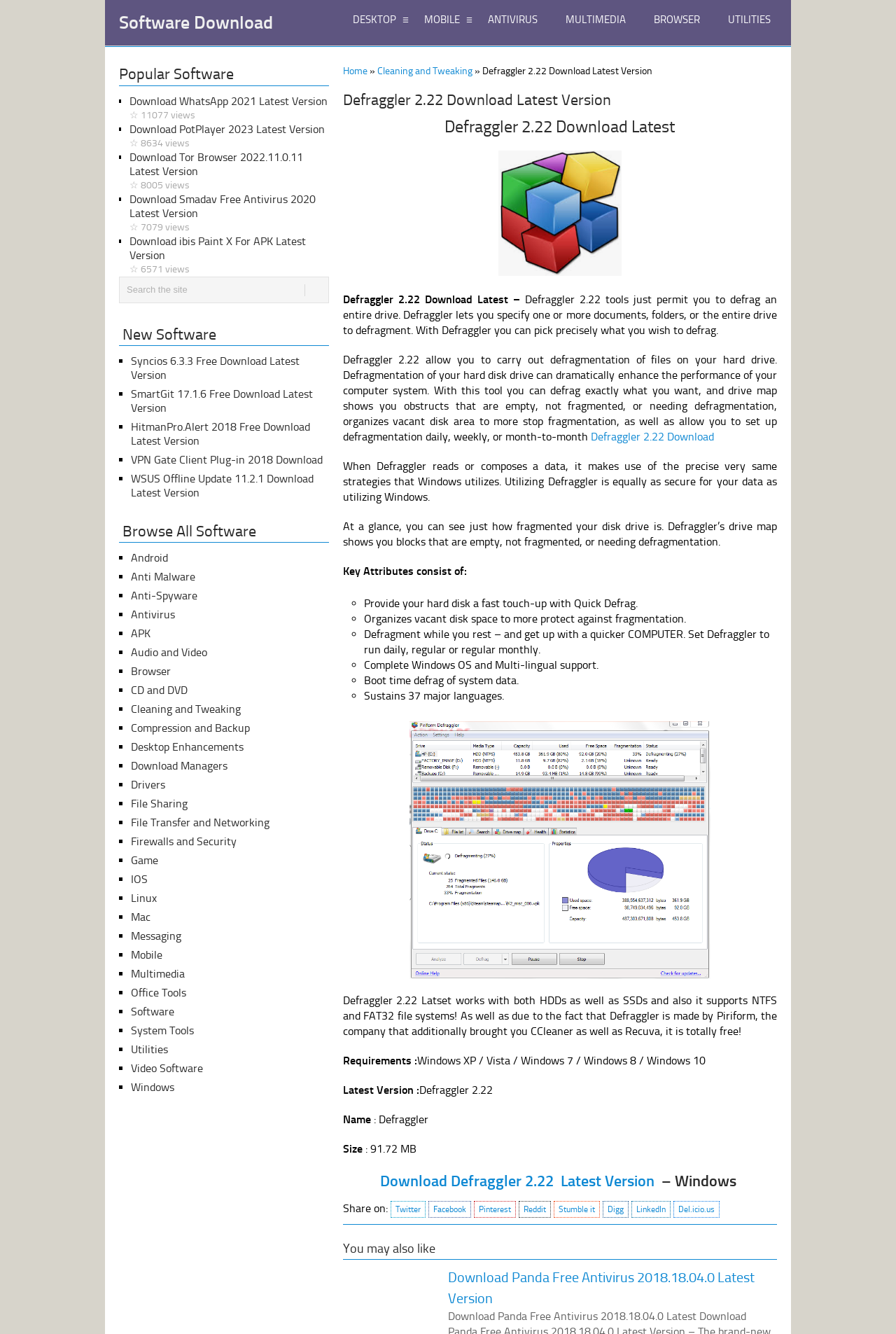Please mark the clickable region by giving the bounding box coordinates needed to complete this instruction: "Share on Twitter".

[0.436, 0.9, 0.475, 0.913]